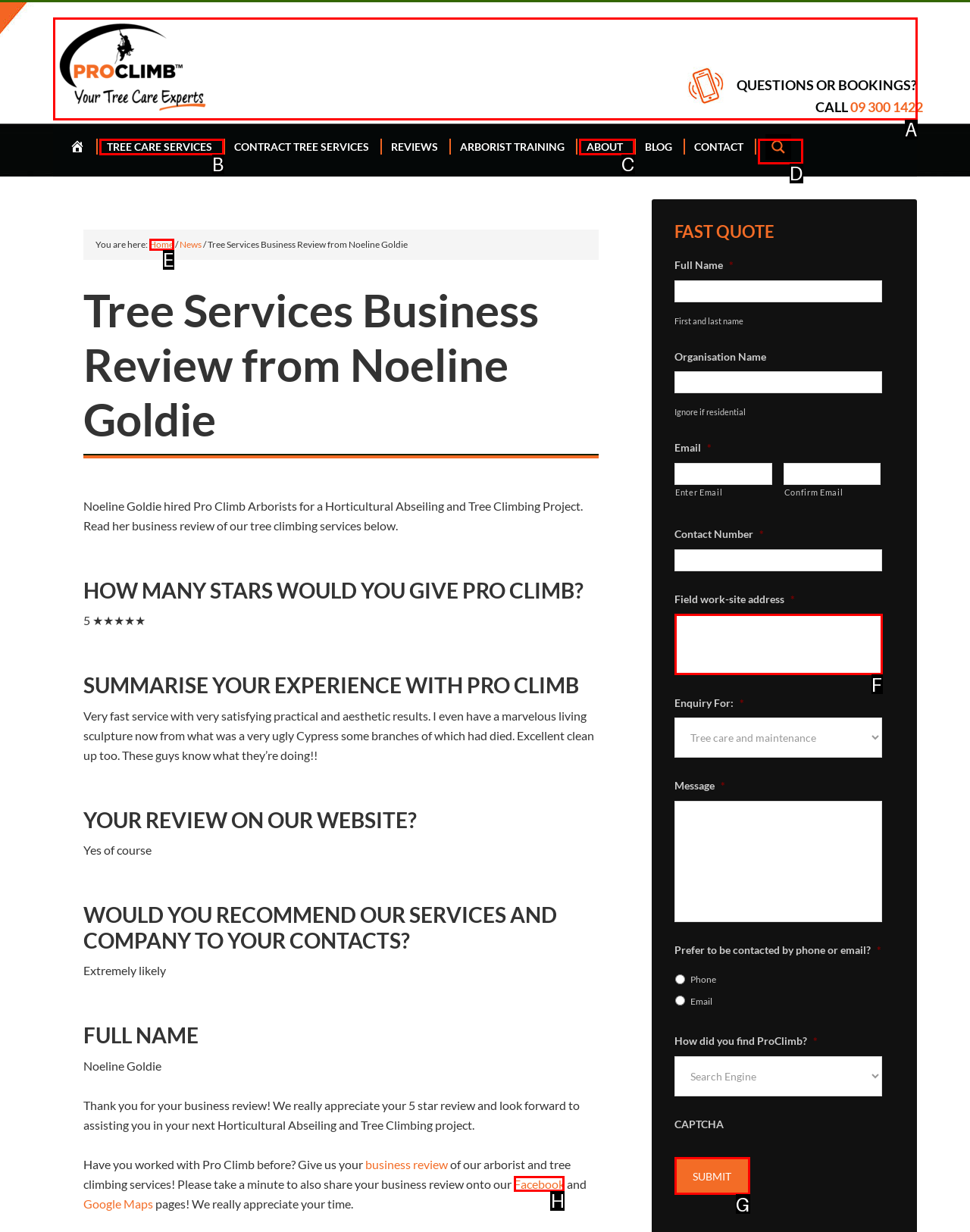Point out the HTML element I should click to achieve the following: Click the 'Facebook' link Reply with the letter of the selected element.

H